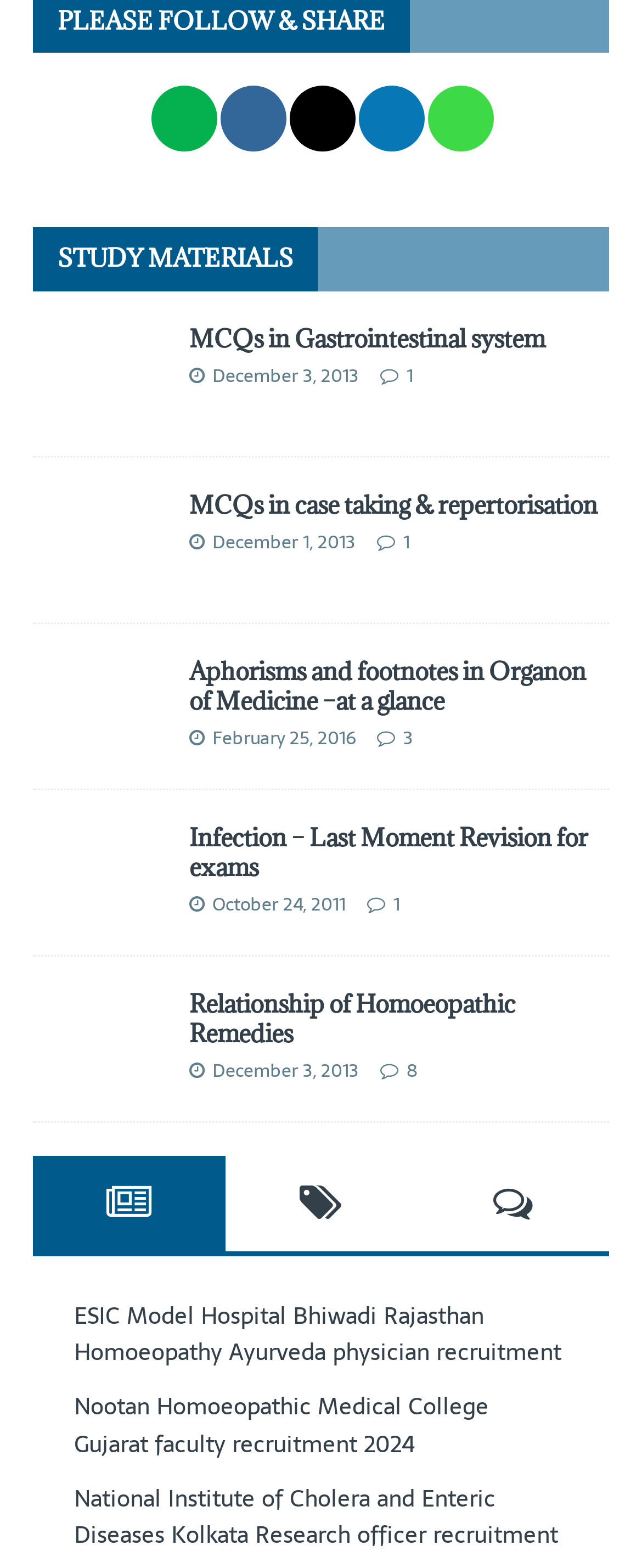Respond to the following question with a brief word or phrase:
What are the social media platforms available for following?

Facebook, Twitter, LinkedIn, WhatsApp